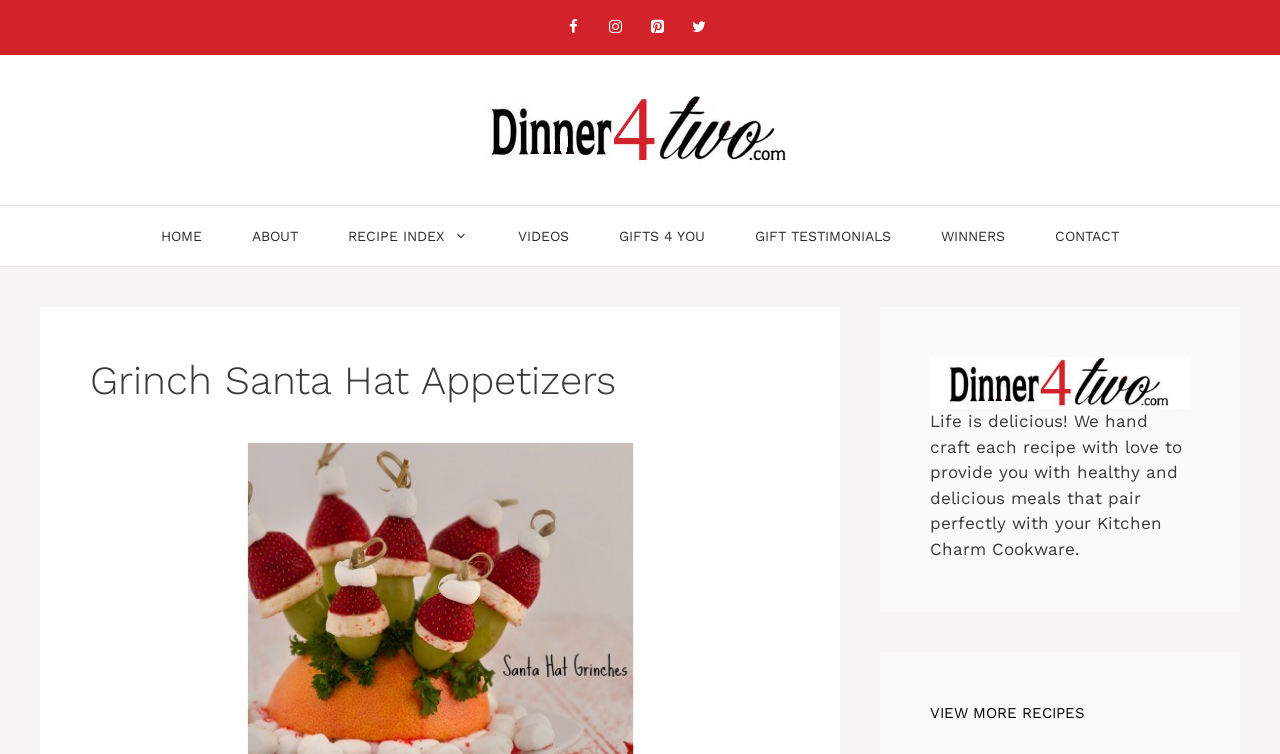Please predict the bounding box coordinates of the element's region where a click is necessary to complete the following instruction: "Click on Facebook link". The coordinates should be represented by four float numbers between 0 and 1, i.e., [left, top, right, bottom].

[0.434, 0.013, 0.461, 0.06]